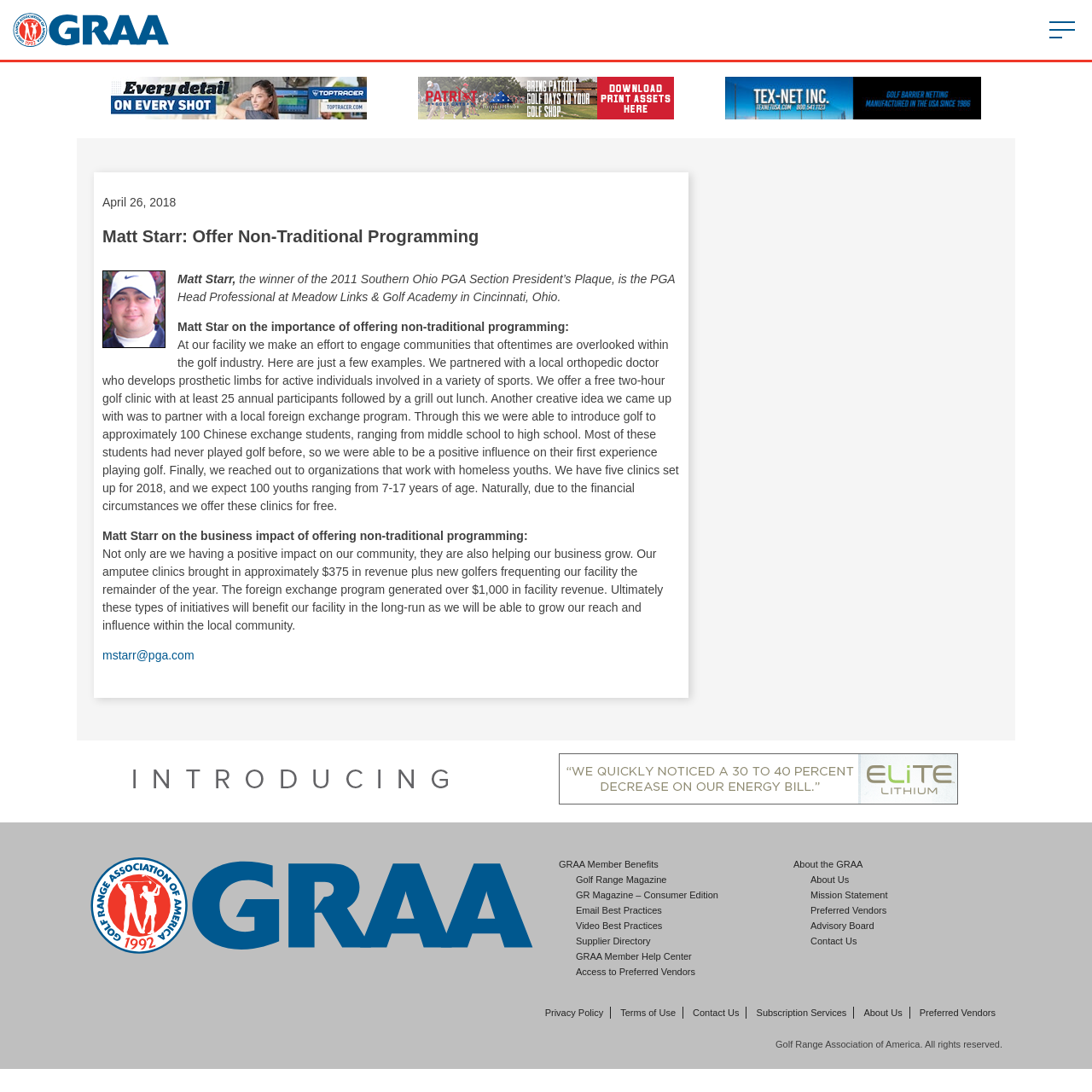How much revenue did the amputee clinics generate?
Based on the image, provide a one-word or brief-phrase response.

$375